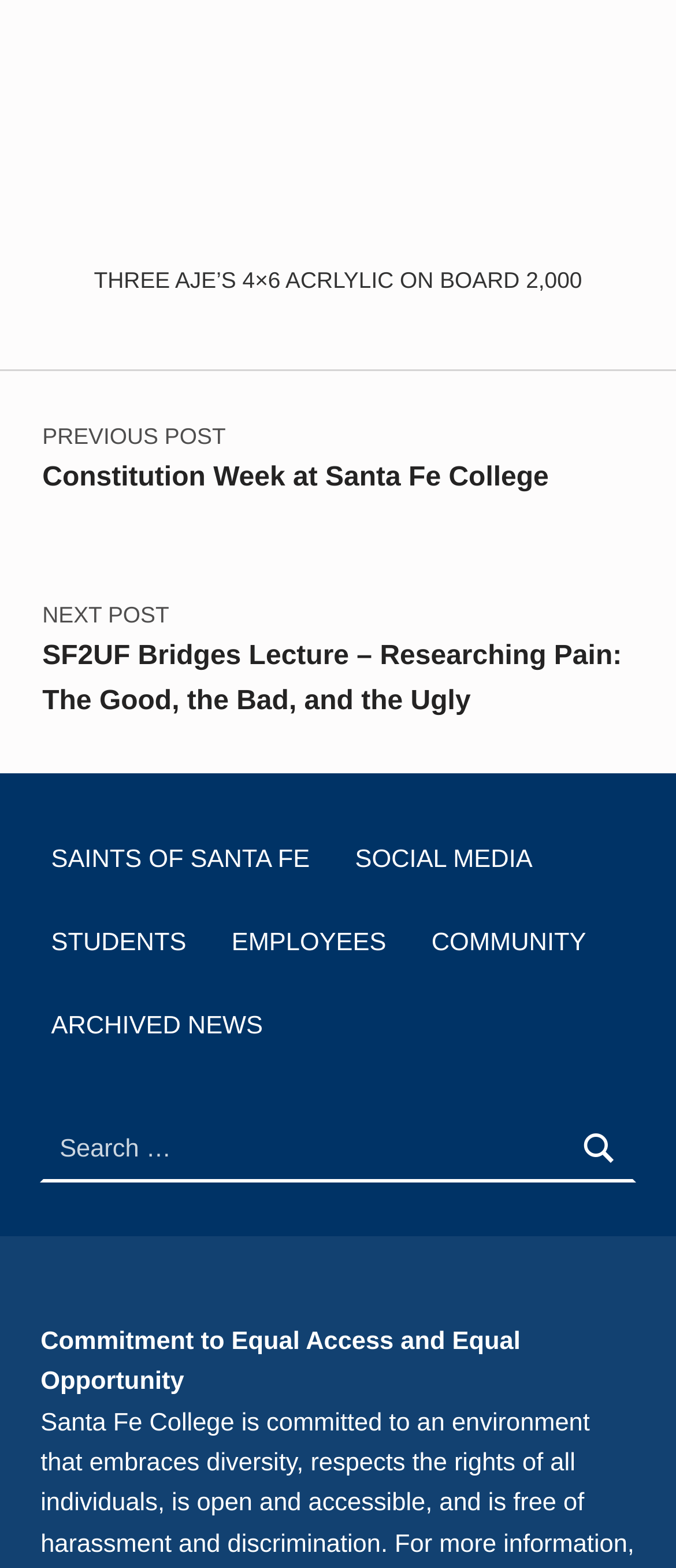Please identify the bounding box coordinates of the element I should click to complete this instruction: 'Search for something'. The coordinates should be given as four float numbers between 0 and 1, like this: [left, top, right, bottom].

[0.06, 0.713, 0.94, 0.755]